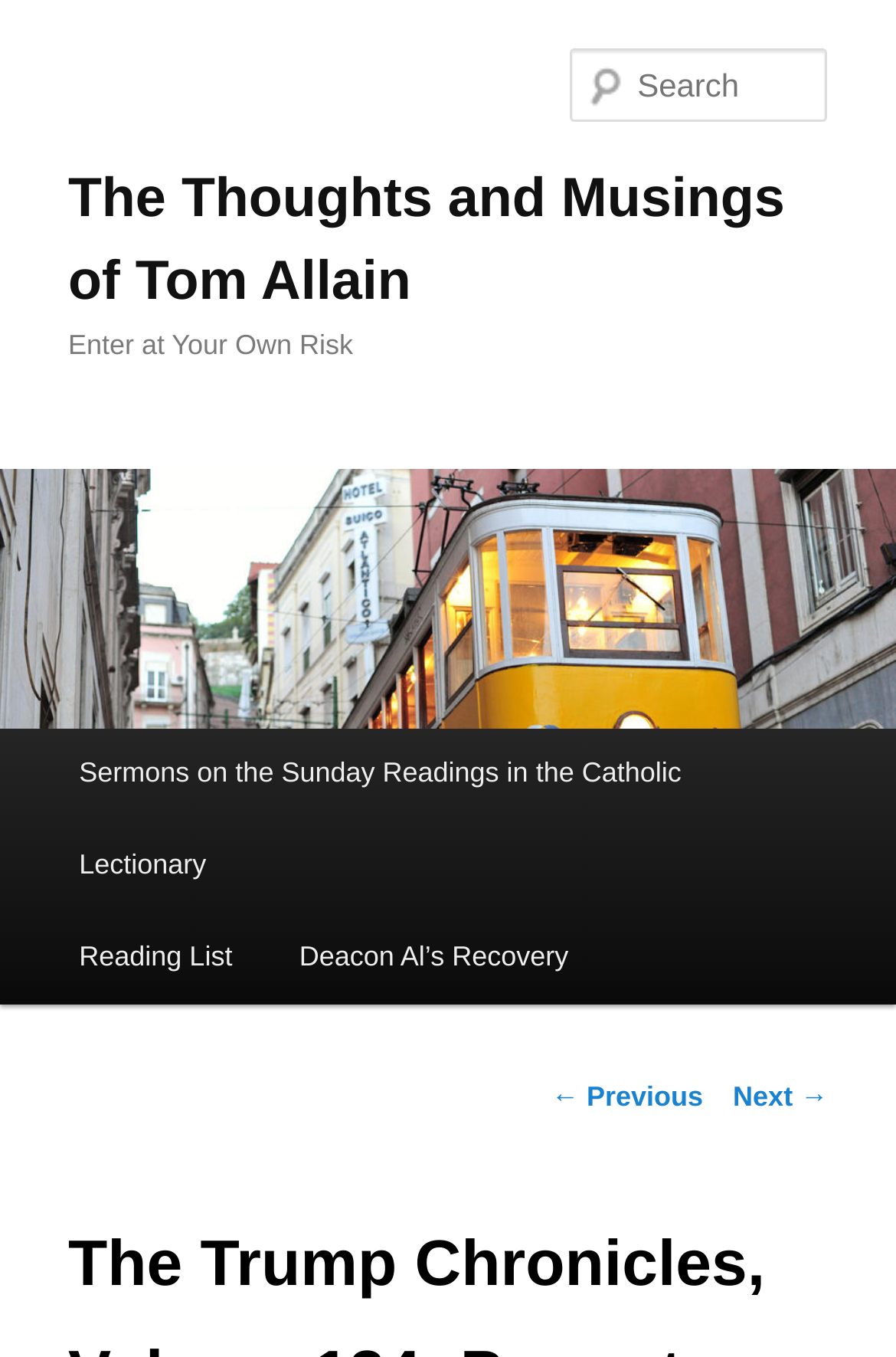Find the headline of the webpage and generate its text content.

The Thoughts and Musings of Tom Allain